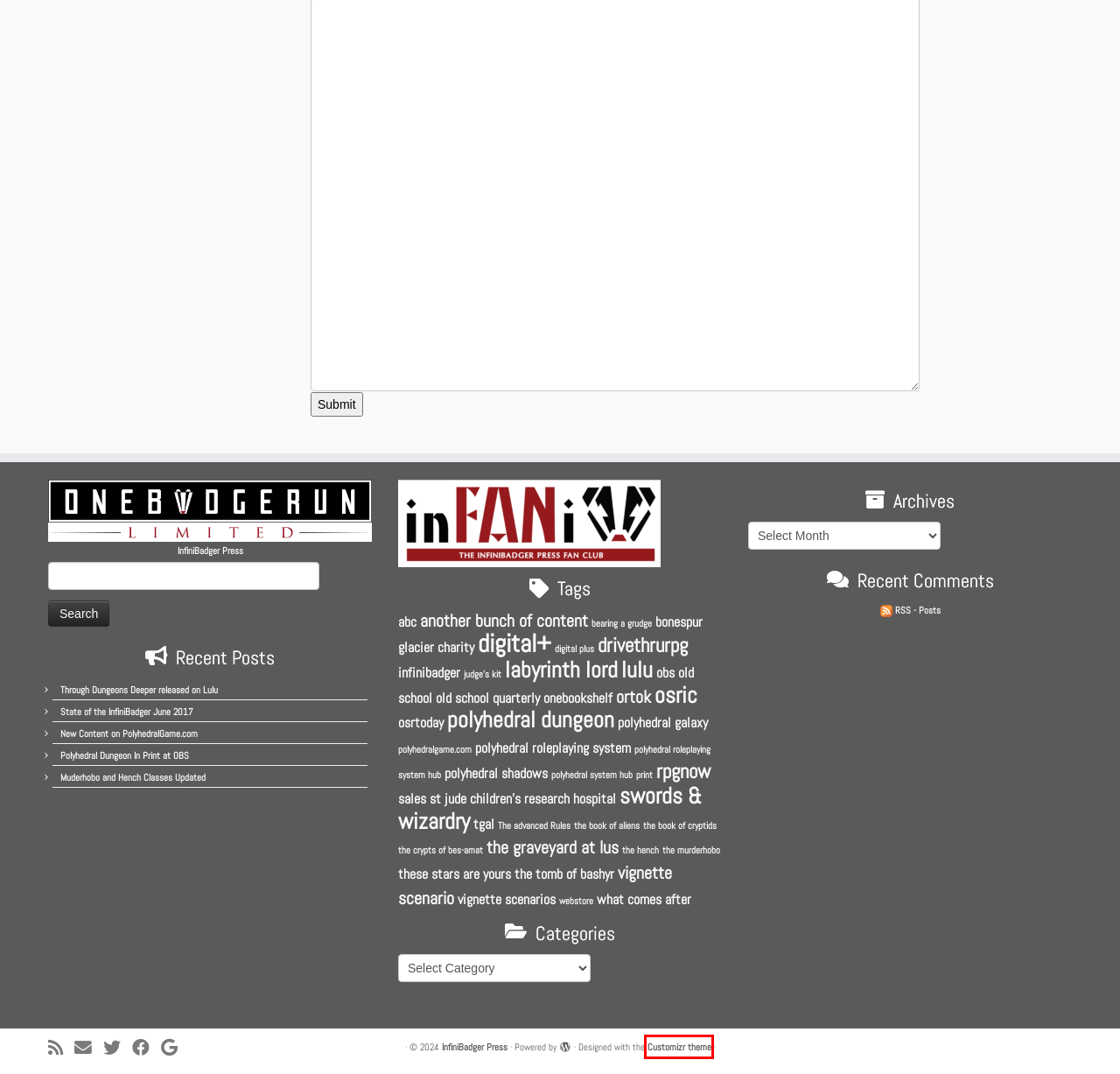You are presented with a screenshot of a webpage containing a red bounding box around a particular UI element. Select the best webpage description that matches the new webpage after clicking the element within the bounding box. Here are the candidates:
A. Polyhedral Dungeon In Print at OBS – InfiniBadger Press
B. ortok – InfiniBadger Press
C. abc – InfiniBadger Press
D. sales – InfiniBadger Press
E. Through Dungeons Deeper released on Lulu – InfiniBadger Press
F. State of the InfiniBadger June 2017 – InfiniBadger Press
G. charity – InfiniBadger Press
H. Customizr WordPress Theme | Press Customizr

H